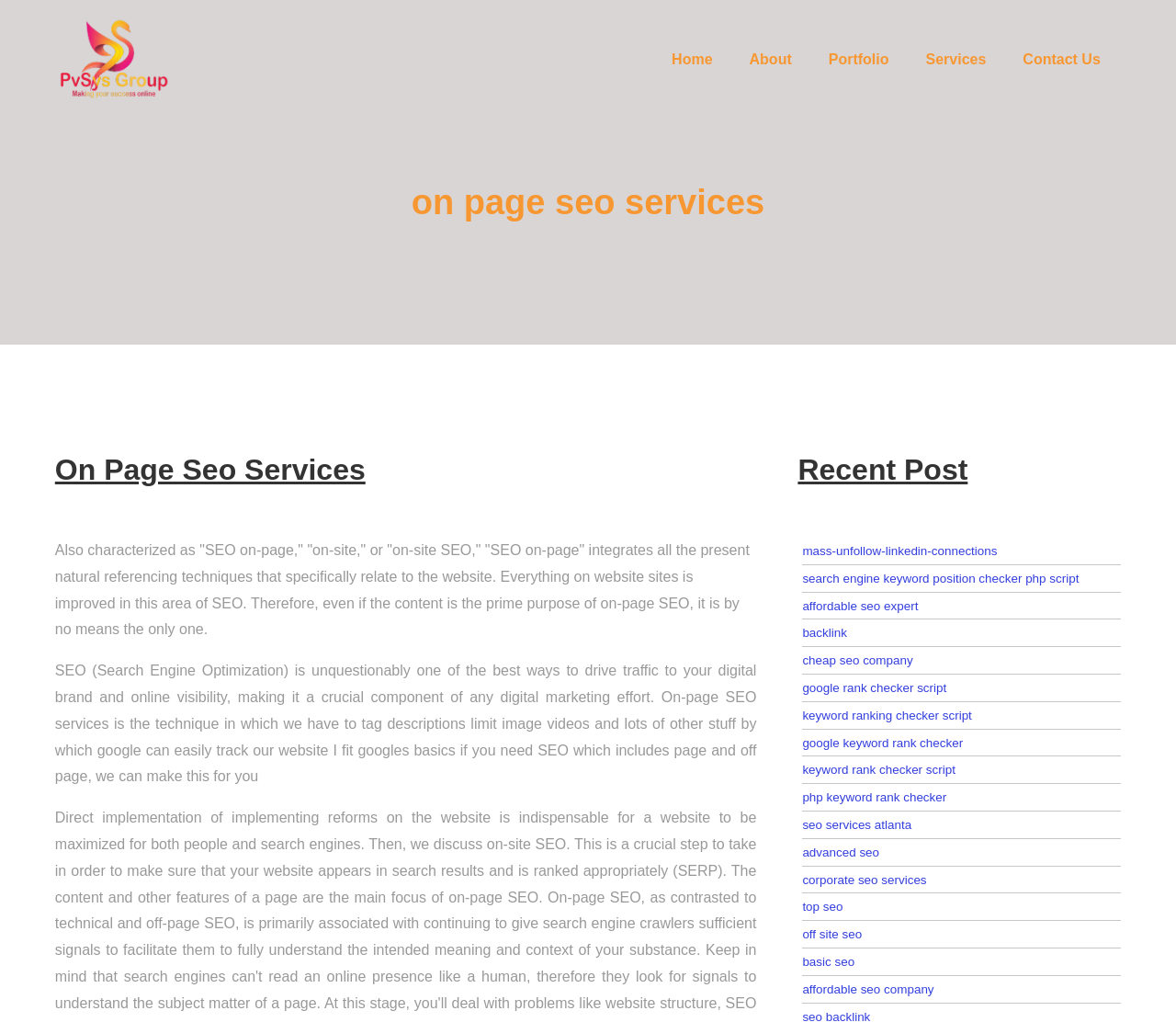Generate the main heading text from the webpage.

on page seo services